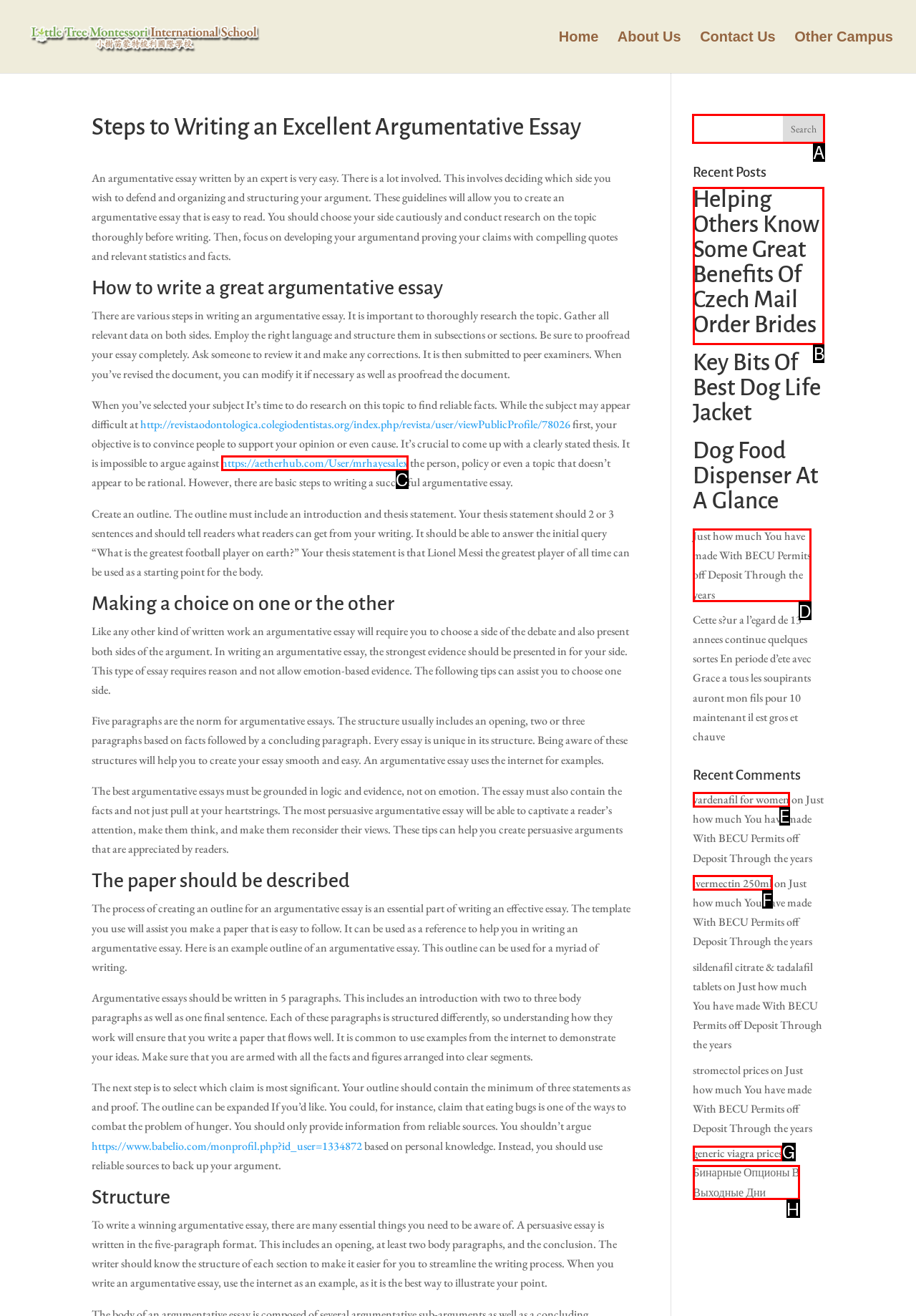Determine which HTML element to click on in order to complete the action: Search for something.
Reply with the letter of the selected option.

A